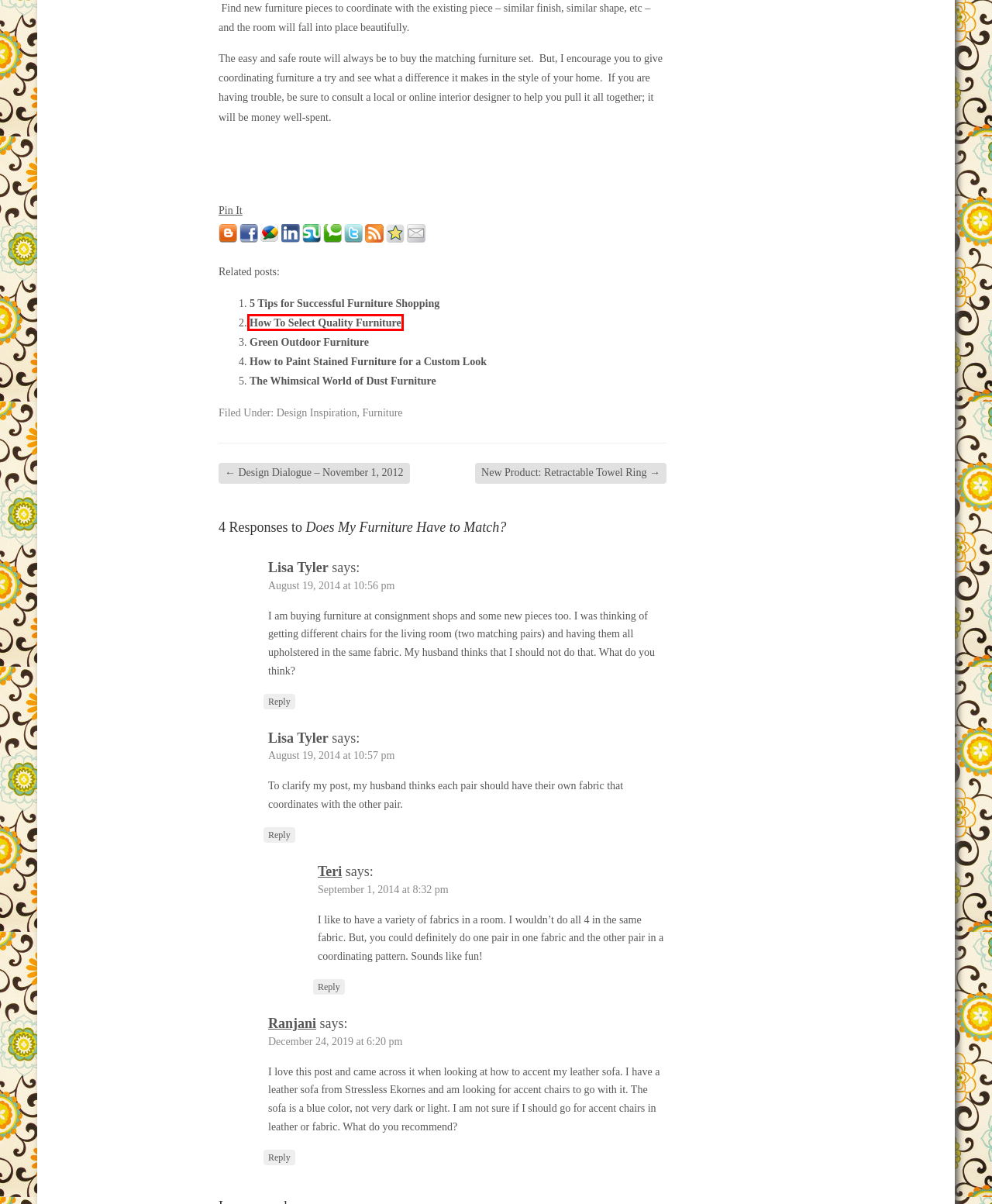You have a screenshot of a webpage with a red bounding box highlighting a UI element. Your task is to select the best webpage description that corresponds to the new webpage after clicking the element. Here are the descriptions:
A. 5 Tips for Successful Furniture Shopping | A Little Design Help
B. The Whimsical World of Dust Furniture | A Little Design Help
C. How to Paint Stained Furniture for a Custom Look | A Little Design Help
D. New Product:  Retractable Towel Ring | A Little Design Help
E. How To Select Quality Furniture | A Little Design Help
F. Design Dialogue – November 1, 2012 | A Little Design Help
G. Green Outdoor Furniture | A Little Design Help
H. Lighting | A Little Design Help

E